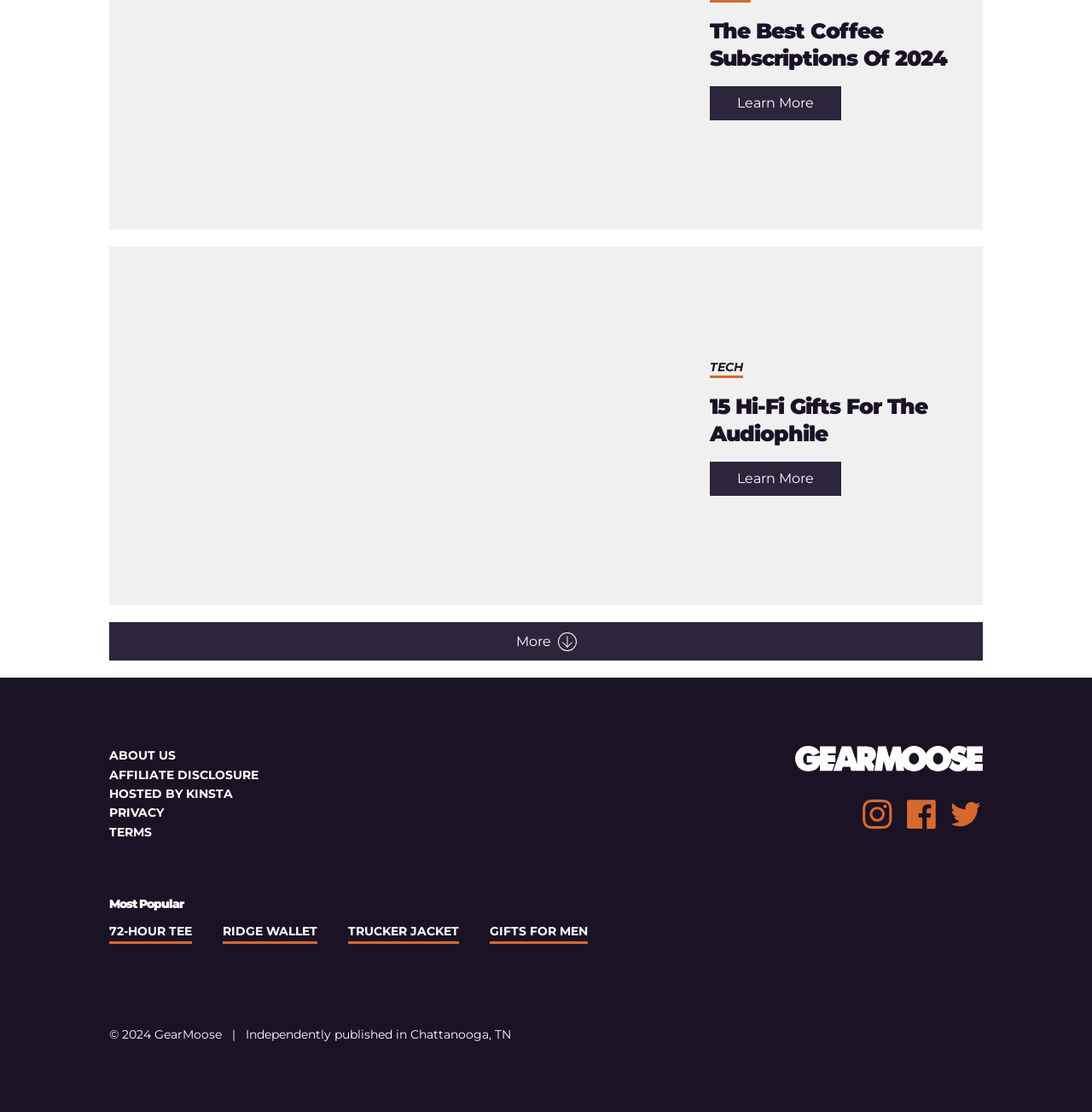Please identify the bounding box coordinates of where to click in order to follow the instruction: "View more articles".

[0.1, 0.559, 0.9, 0.594]